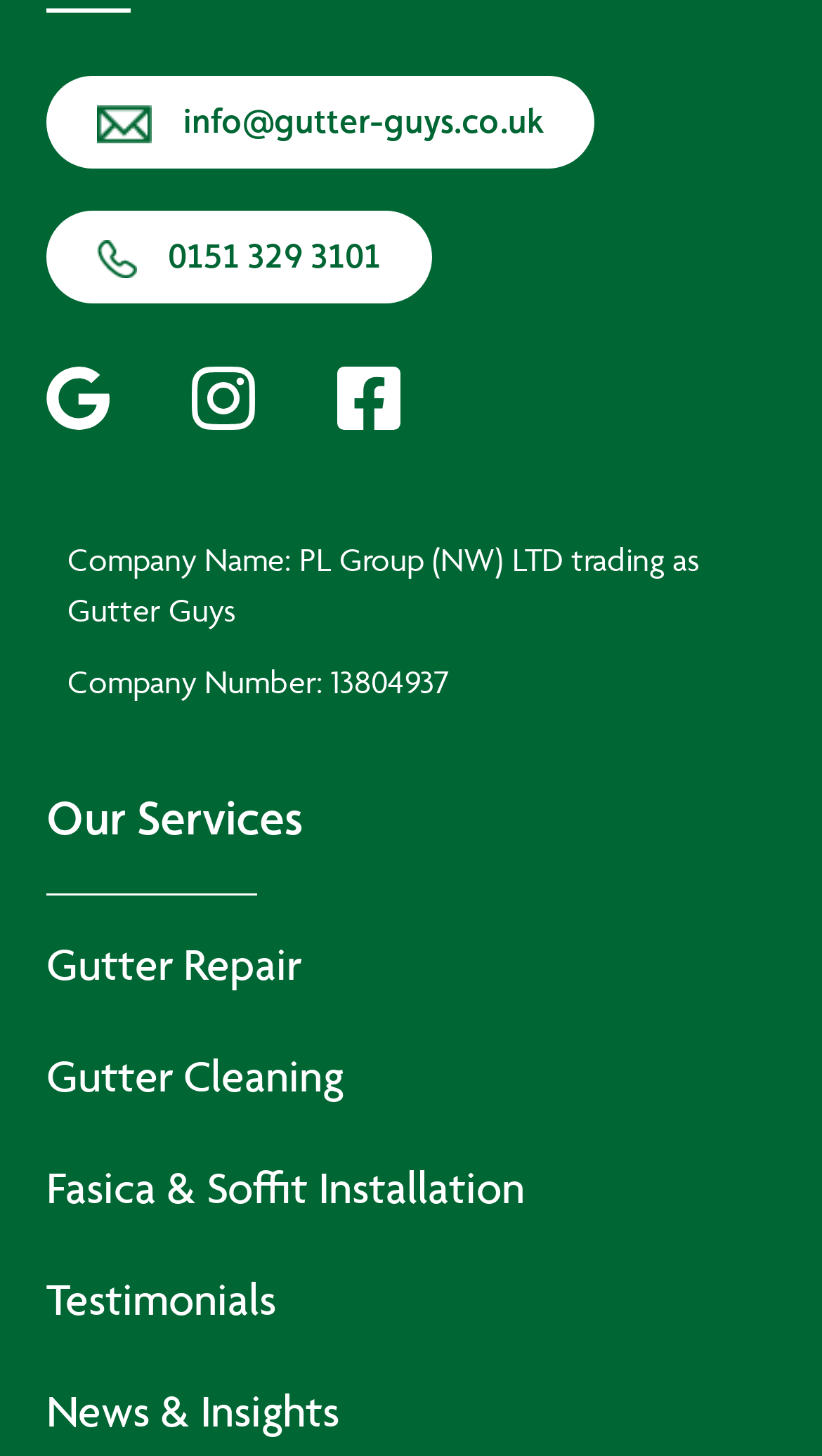What is the last service listed?
Refer to the image and provide a concise answer in one word or phrase.

News & Insights